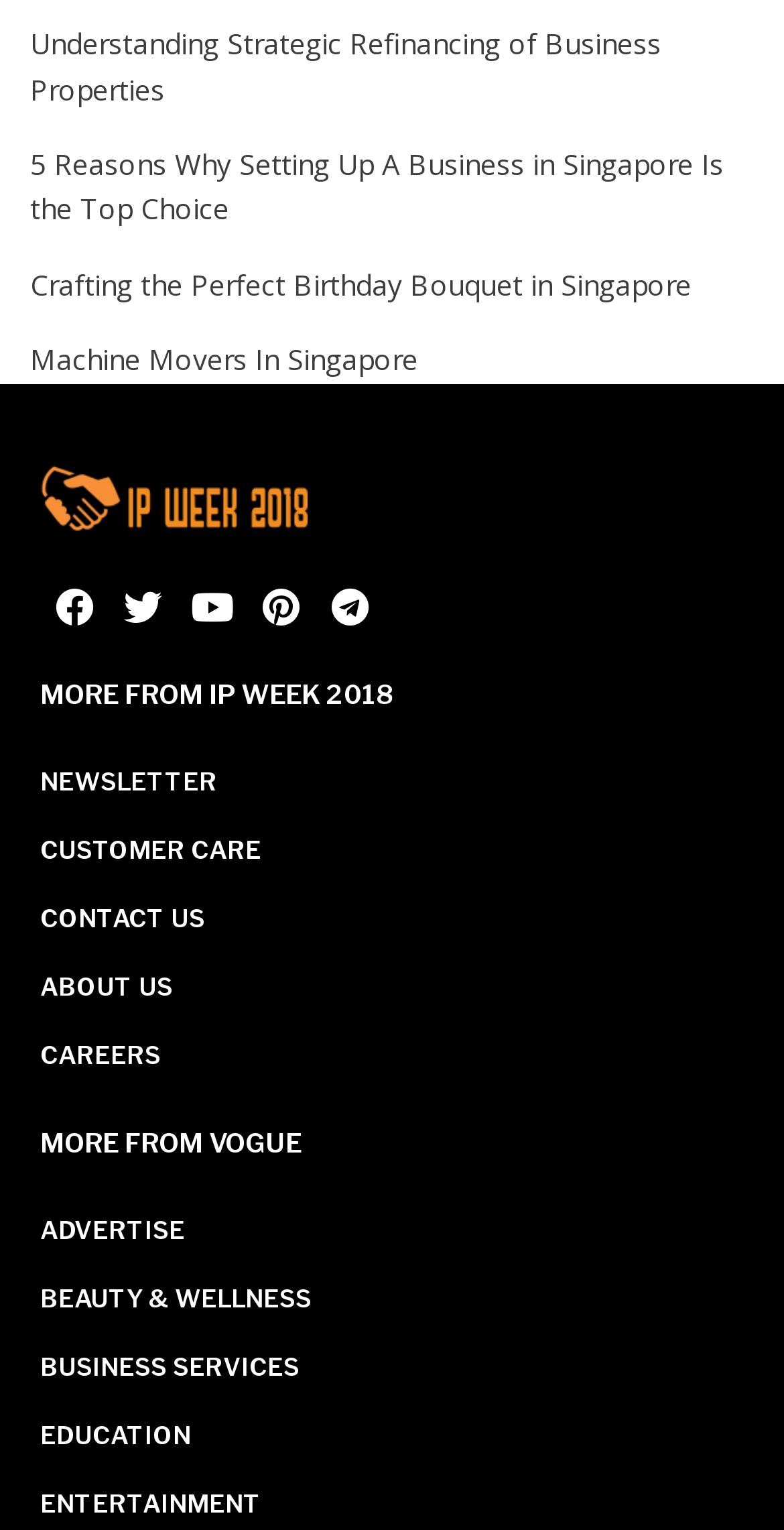Give a short answer to this question using one word or a phrase:
Are there any images on the webpage?

Yes